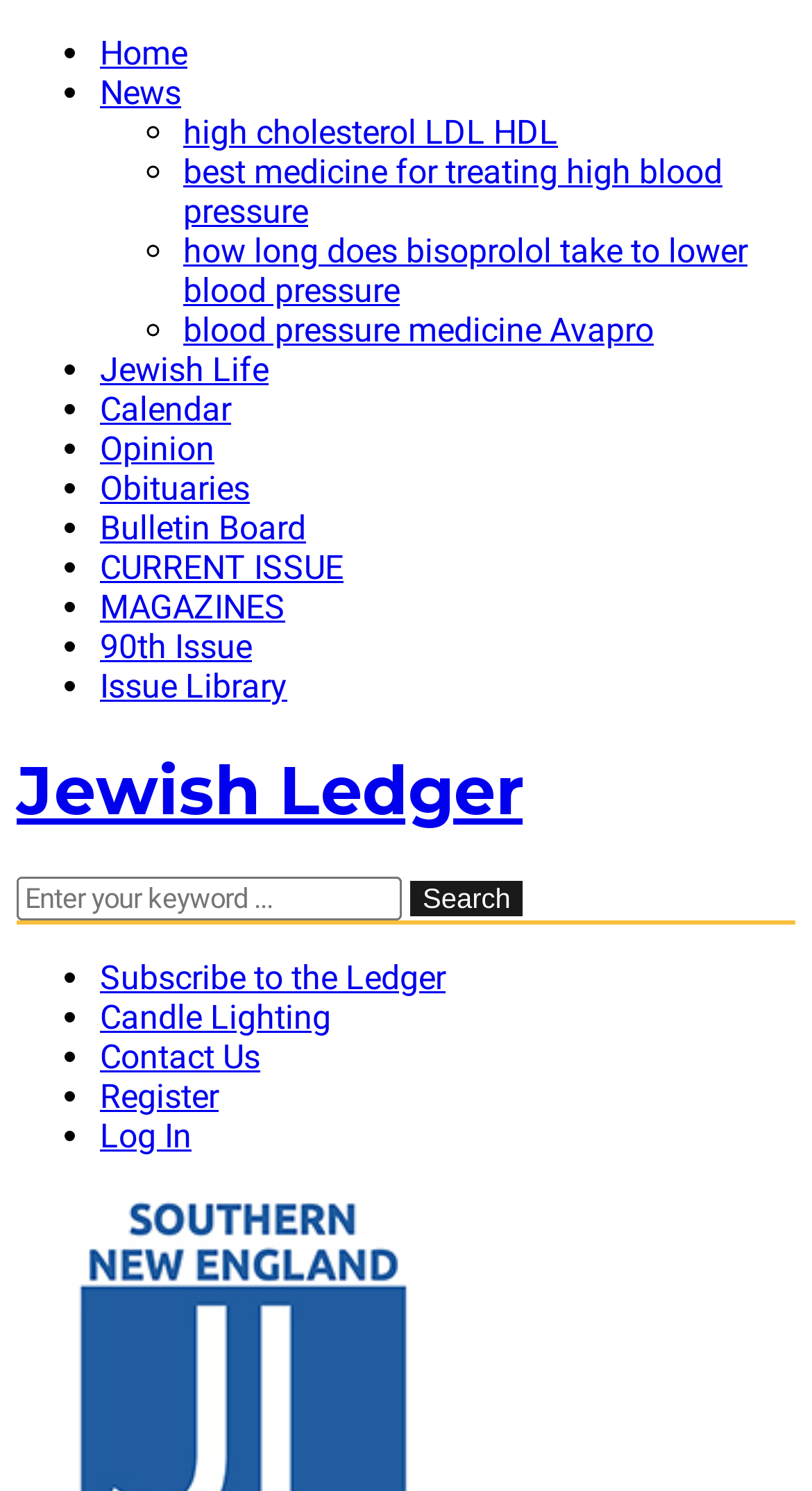Find and provide the bounding box coordinates for the UI element described with: "high cholesterol LDL HDL".

[0.226, 0.075, 0.687, 0.102]